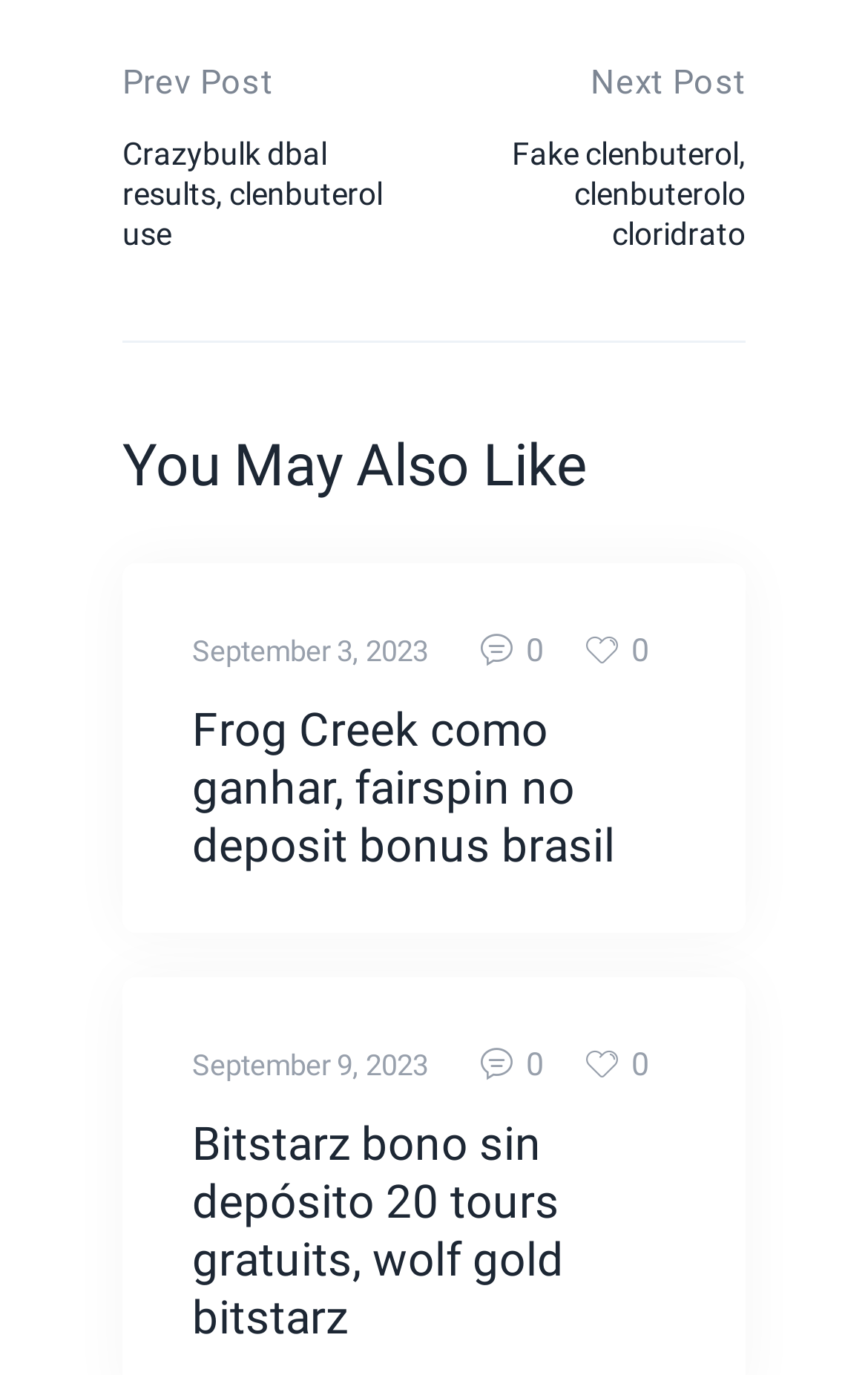Please specify the bounding box coordinates of the clickable region necessary for completing the following instruction: "Explore the article about Bitstarz". The coordinates must consist of four float numbers between 0 and 1, i.e., [left, top, right, bottom].

[0.221, 0.811, 0.779, 0.979]